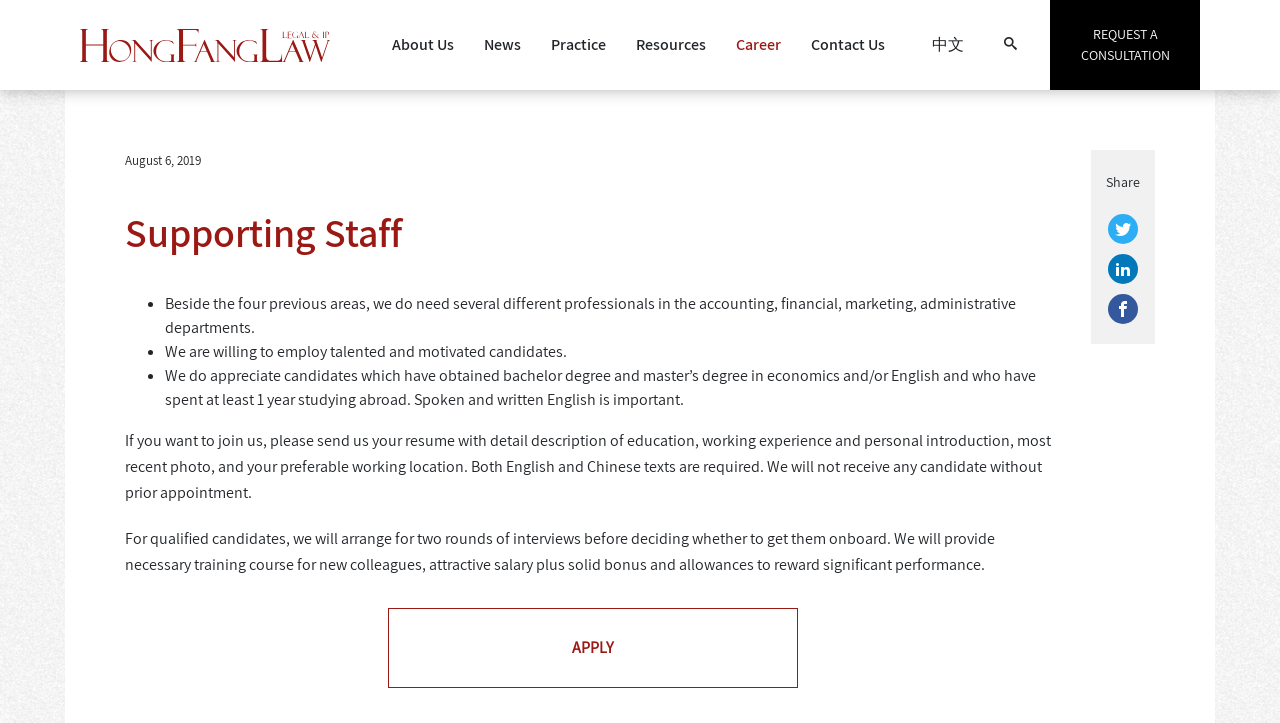Locate the bounding box coordinates of the clickable part needed for the task: "Request a consultation".

[0.82, 0.0, 0.938, 0.124]